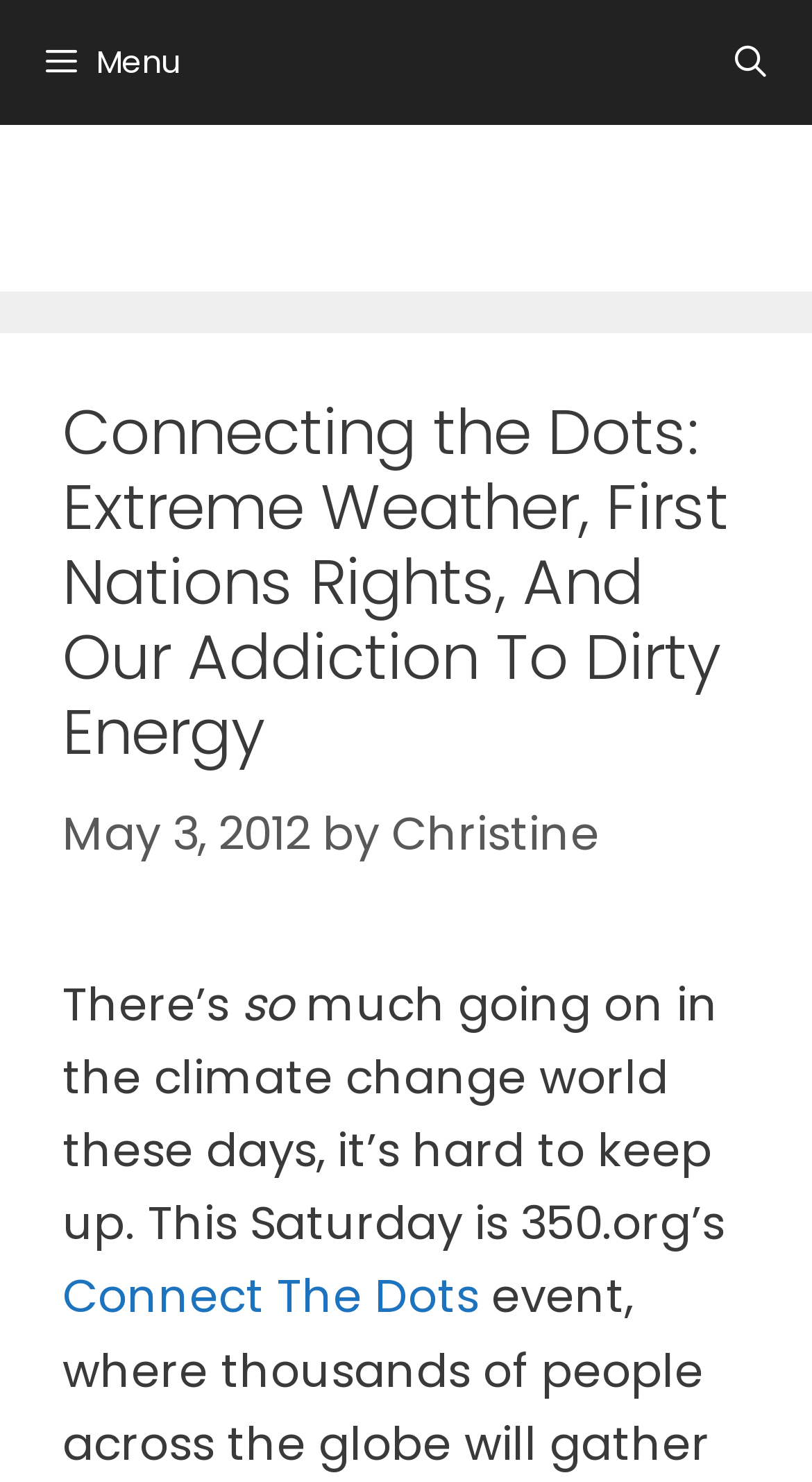Generate a thorough caption detailing the webpage content.

The webpage appears to be a blog post or article discussing the connection between extreme weather, First Nations rights, and the addiction to dirty energy. 

At the top of the page, there is a navigation bar with a search bar link and a menu button on the left side. 

Below the navigation bar, there is a banner section that takes up most of the width of the page. Within this section, there is a header with the title "Connecting the Dots: Extreme Weather, First Nations Rights, And Our Addiction To Dirty Energy" in a prominent font size. 

To the right of the title, there is a time stamp indicating that the article was posted on May 3, 2012, followed by the author's name, Christine, which is a clickable link. 

The main content of the article starts below the title, with a series of paragraphs. The first sentence of the article begins with "There's so much going on in the climate change world these days, it’s hard to keep up." 

The article also includes a link to "Connect The Dots", which is likely an event or campaign related to the topic of the article.